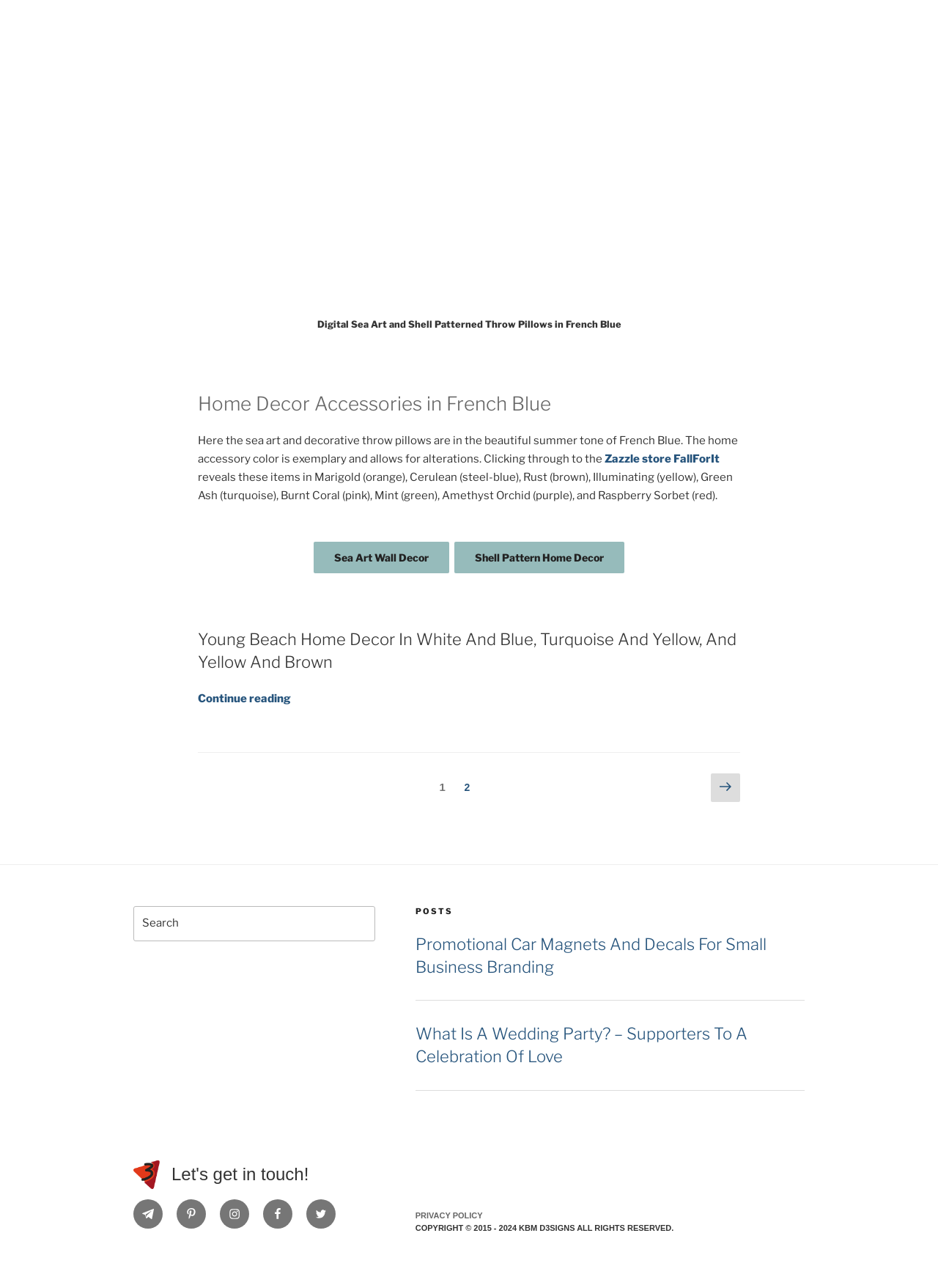Determine the bounding box coordinates for the area that needs to be clicked to fulfill this task: "Visit the 'KBM D3signs home' page". The coordinates must be given as four float numbers between 0 and 1, i.e., [left, top, right, bottom].

[0.142, 0.904, 0.183, 0.919]